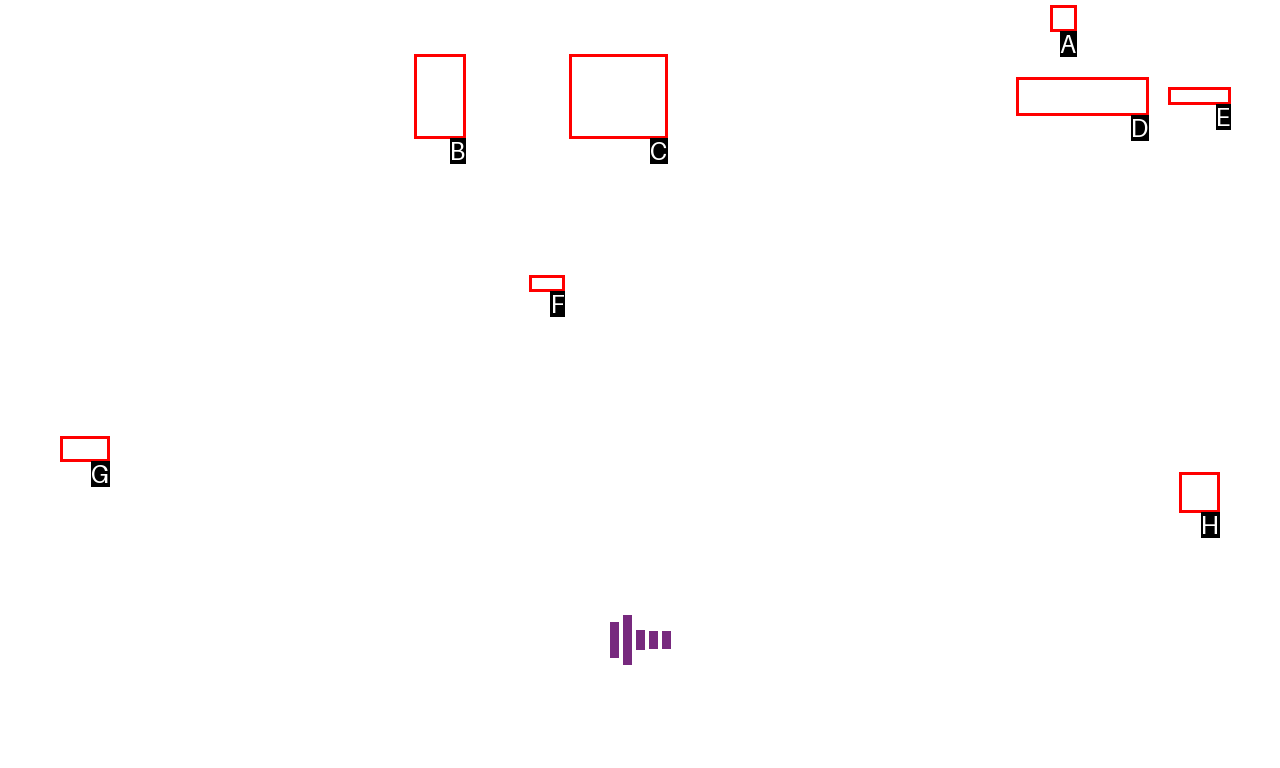Determine which HTML element corresponds to the description: parent_node: Search: value="Go!". Provide the letter of the correct option.

H